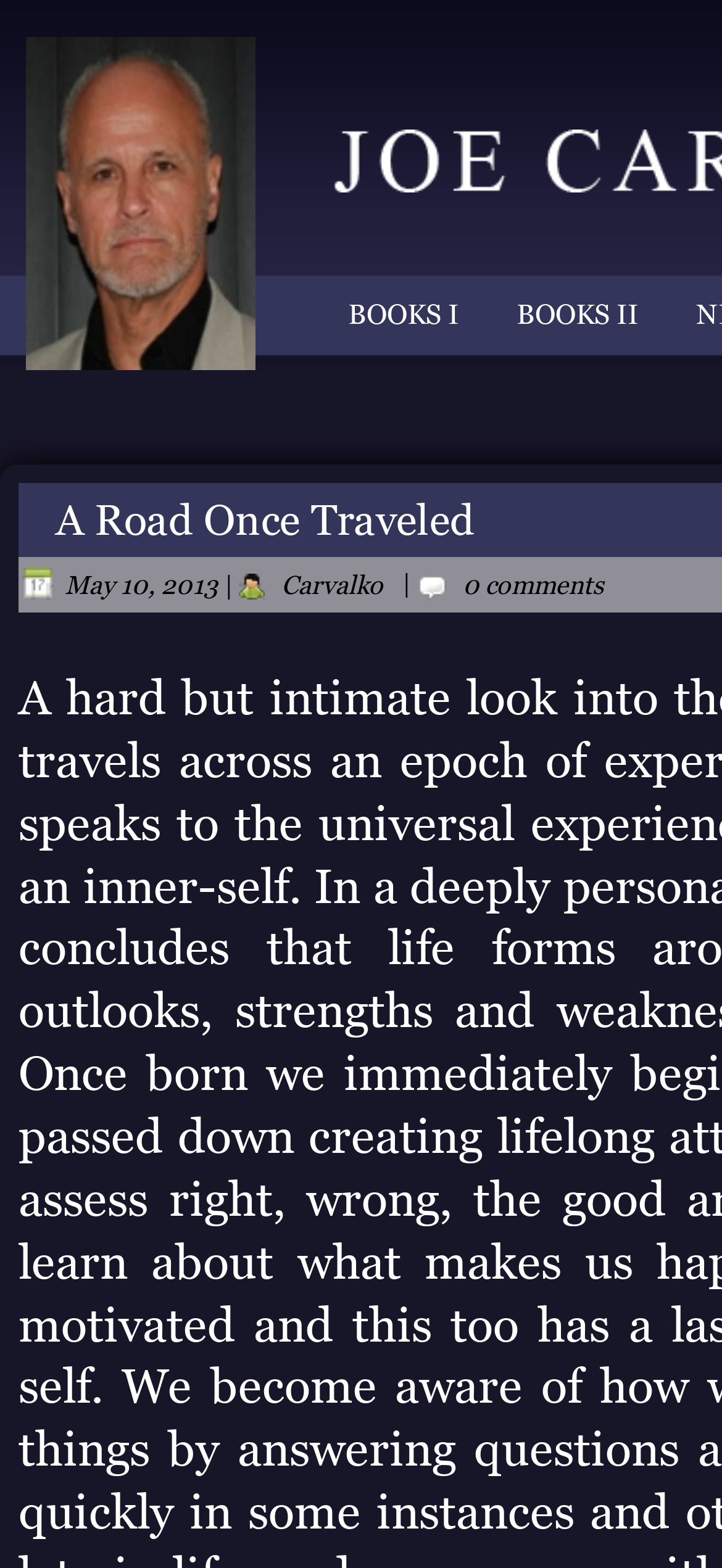How many books are listed?
Please provide a single word or phrase based on the screenshot.

Two